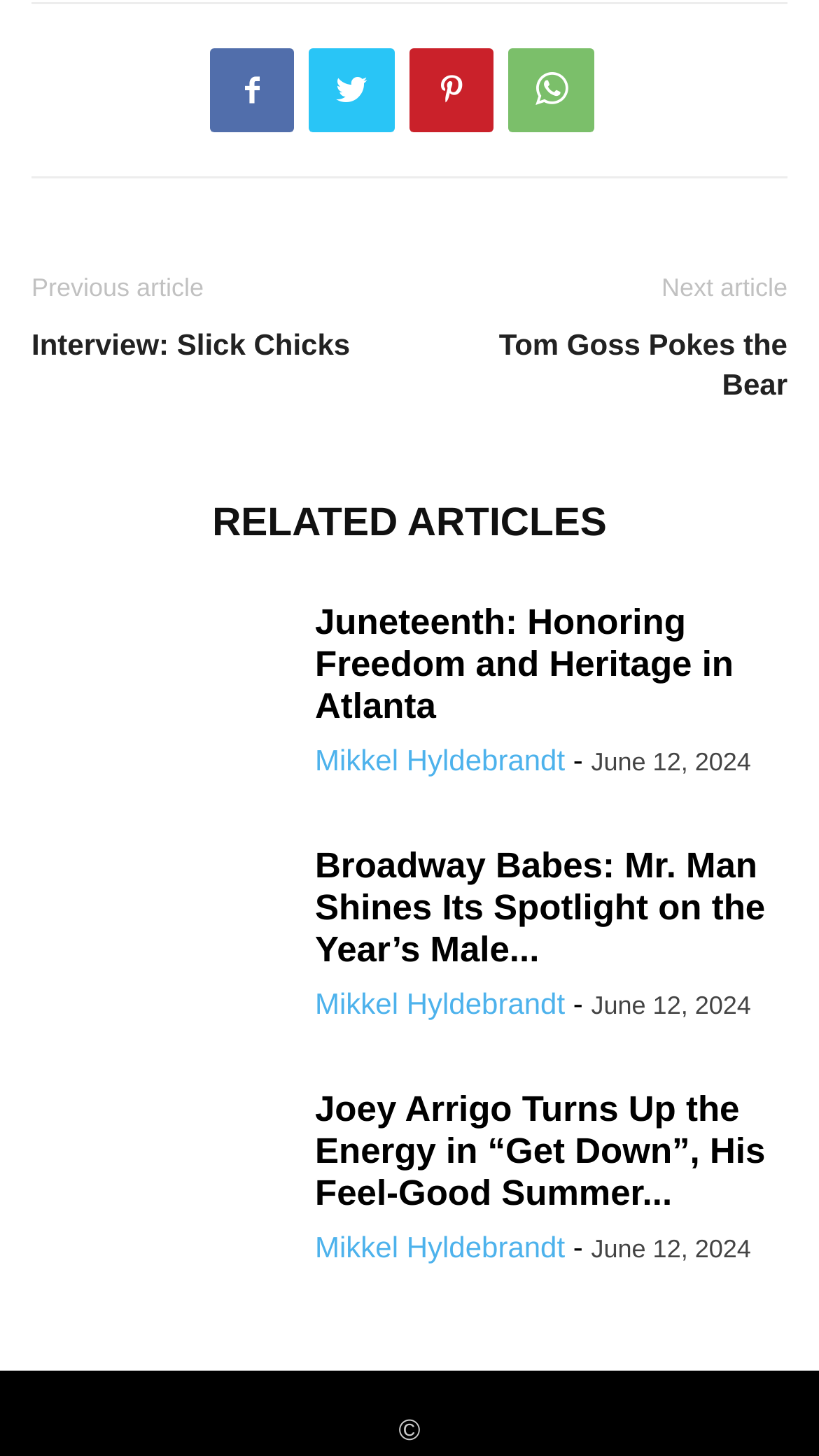What is the title of the first related article?
Look at the image and answer with only one word or phrase.

Juneteenth: Honoring Freedom and Heritage in Atlanta